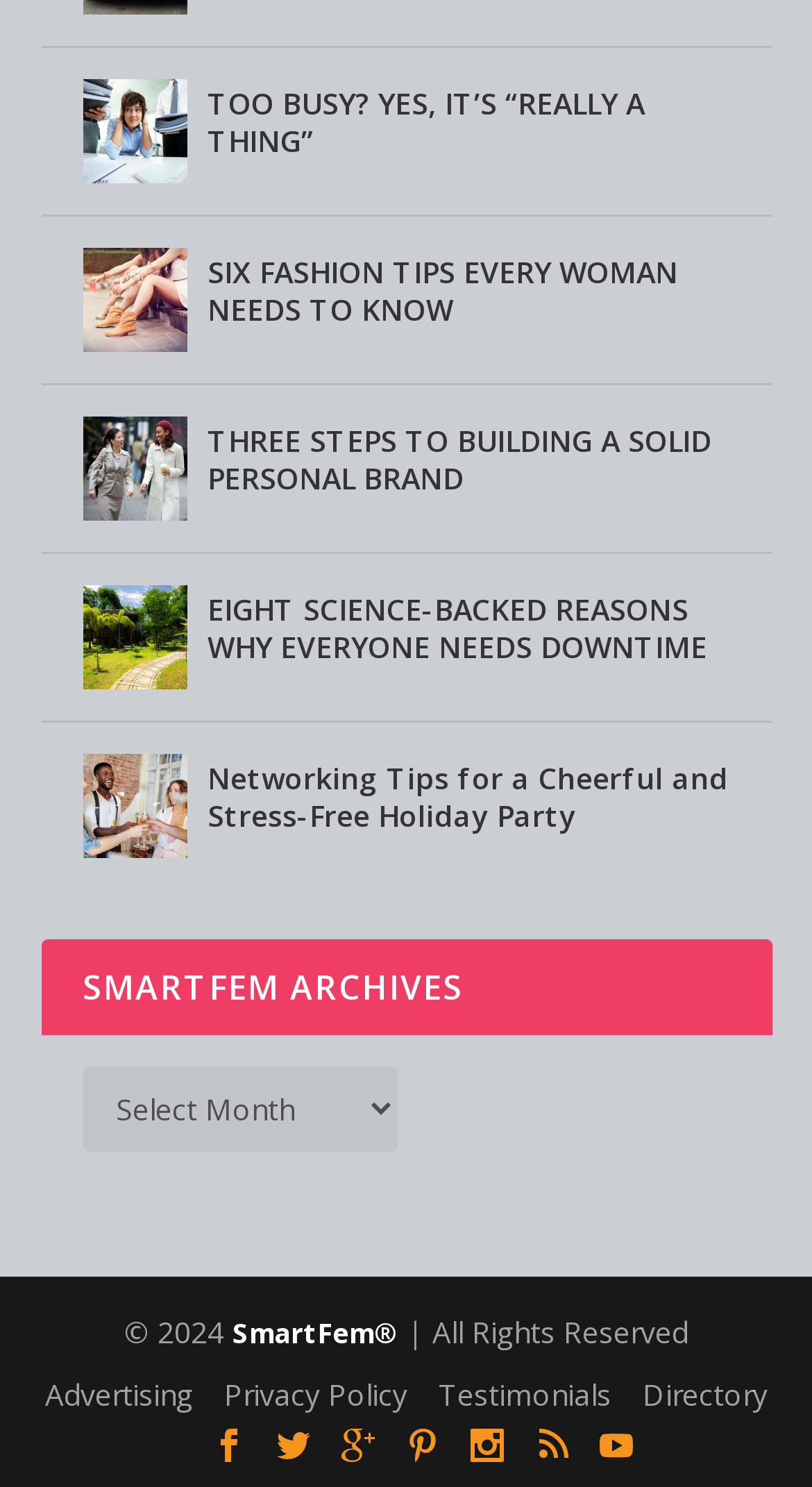Highlight the bounding box coordinates of the element that should be clicked to carry out the following instruction: "Read the article about being too busy". The coordinates must be given as four float numbers ranging from 0 to 1, i.e., [left, top, right, bottom].

[0.101, 0.053, 0.229, 0.123]